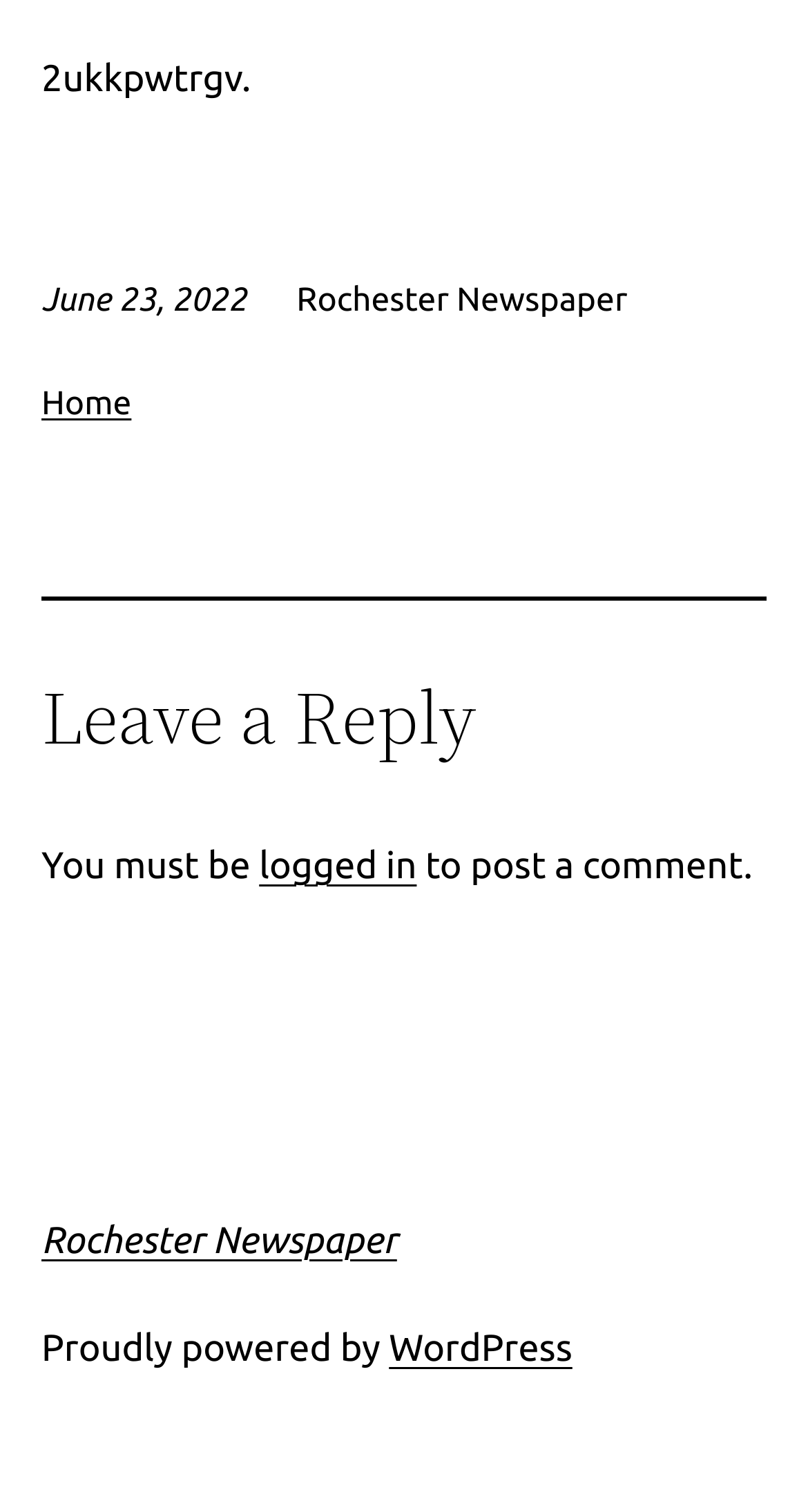Using the image as a reference, answer the following question in as much detail as possible:
What is the date of the current article?

I found the date of the current article by looking at the time element, which contains the static text 'June 23, 2022'.